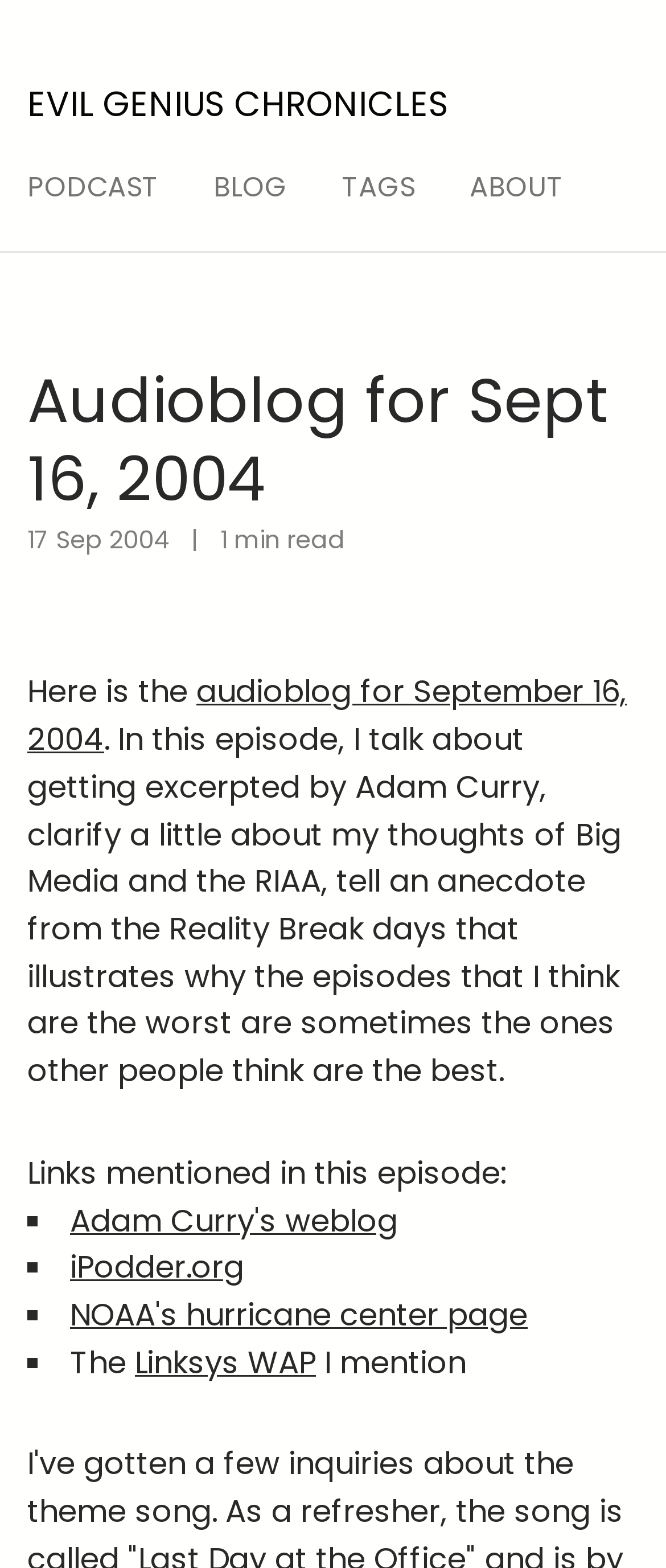Can you find the bounding box coordinates of the area I should click to execute the following instruction: "visit Adam Curry's weblog"?

[0.105, 0.764, 0.597, 0.791]